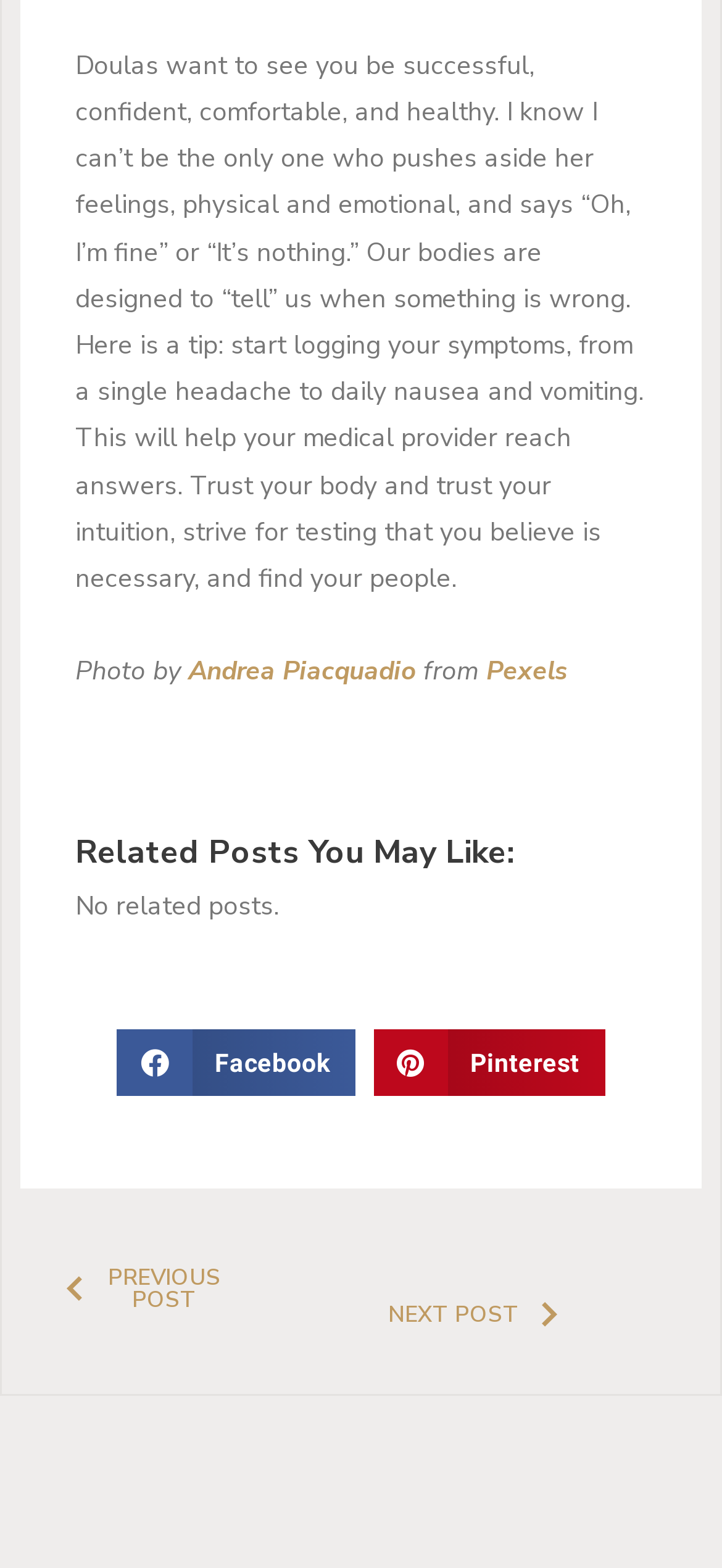Answer the following query concisely with a single word or phrase:
Who is the photographer of the image?

Andrea Piacquadio